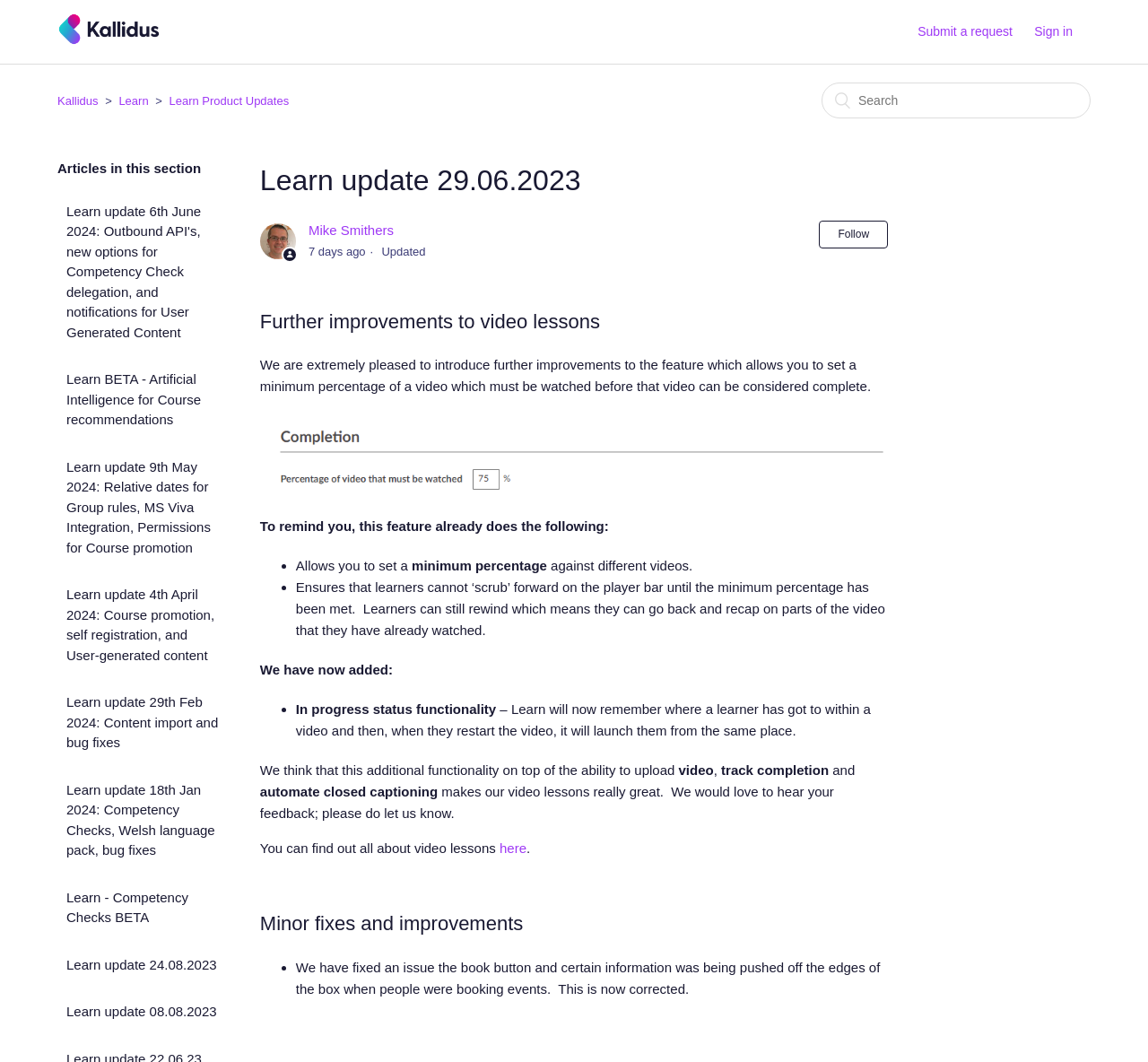What is the purpose of the 'Follow' button? From the image, respond with a single word or brief phrase.

To follow updates